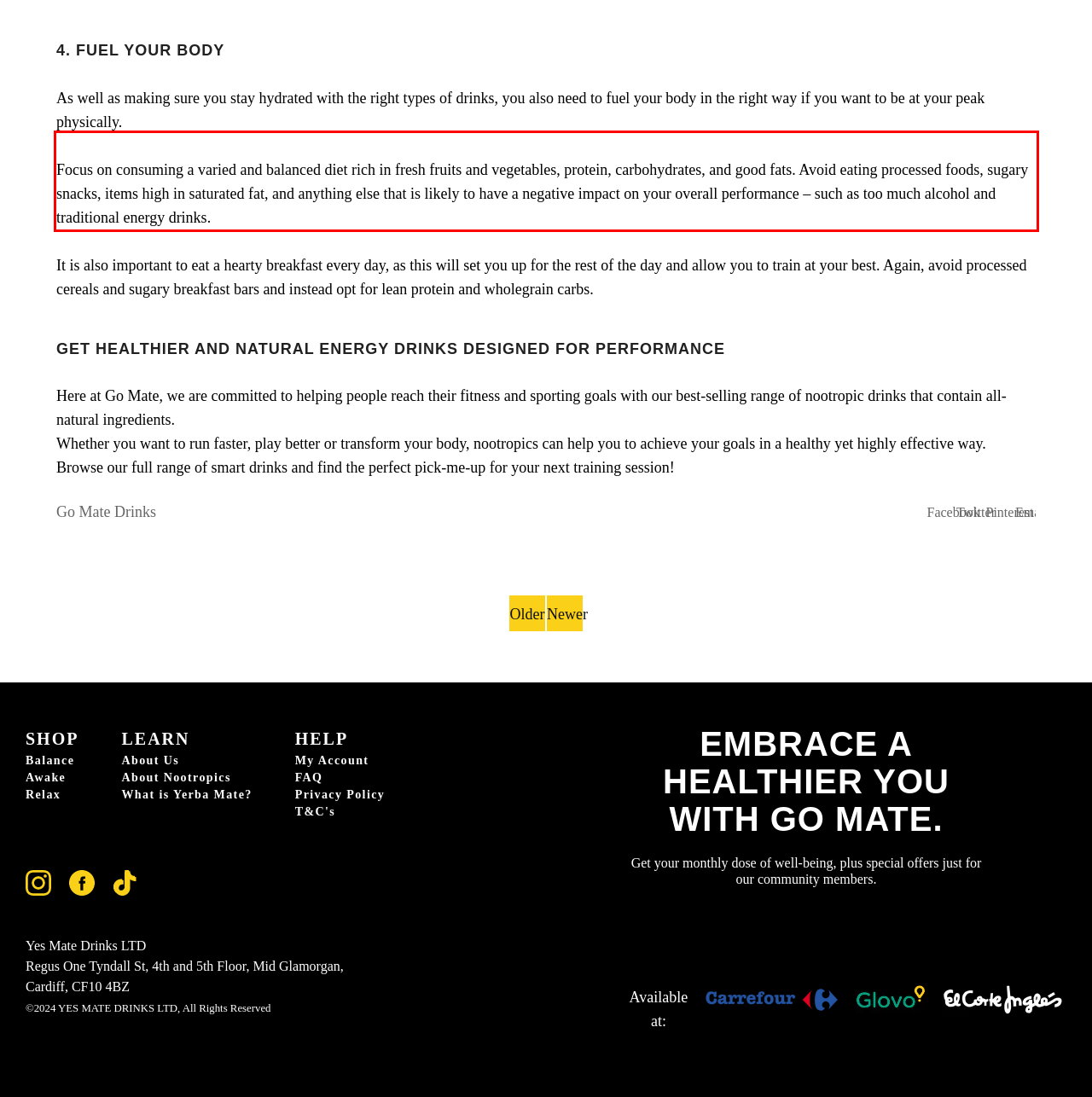Look at the webpage screenshot and recognize the text inside the red bounding box.

Focus on consuming a varied and balanced diet rich in fresh fruits and vegetables, protein, carbohydrates, and good fats. Avoid eating processed foods, sugary snacks, items high in saturated fat, and anything else that is likely to have a negative impact on your overall performance – such as too much alcohol and traditional energy drinks.